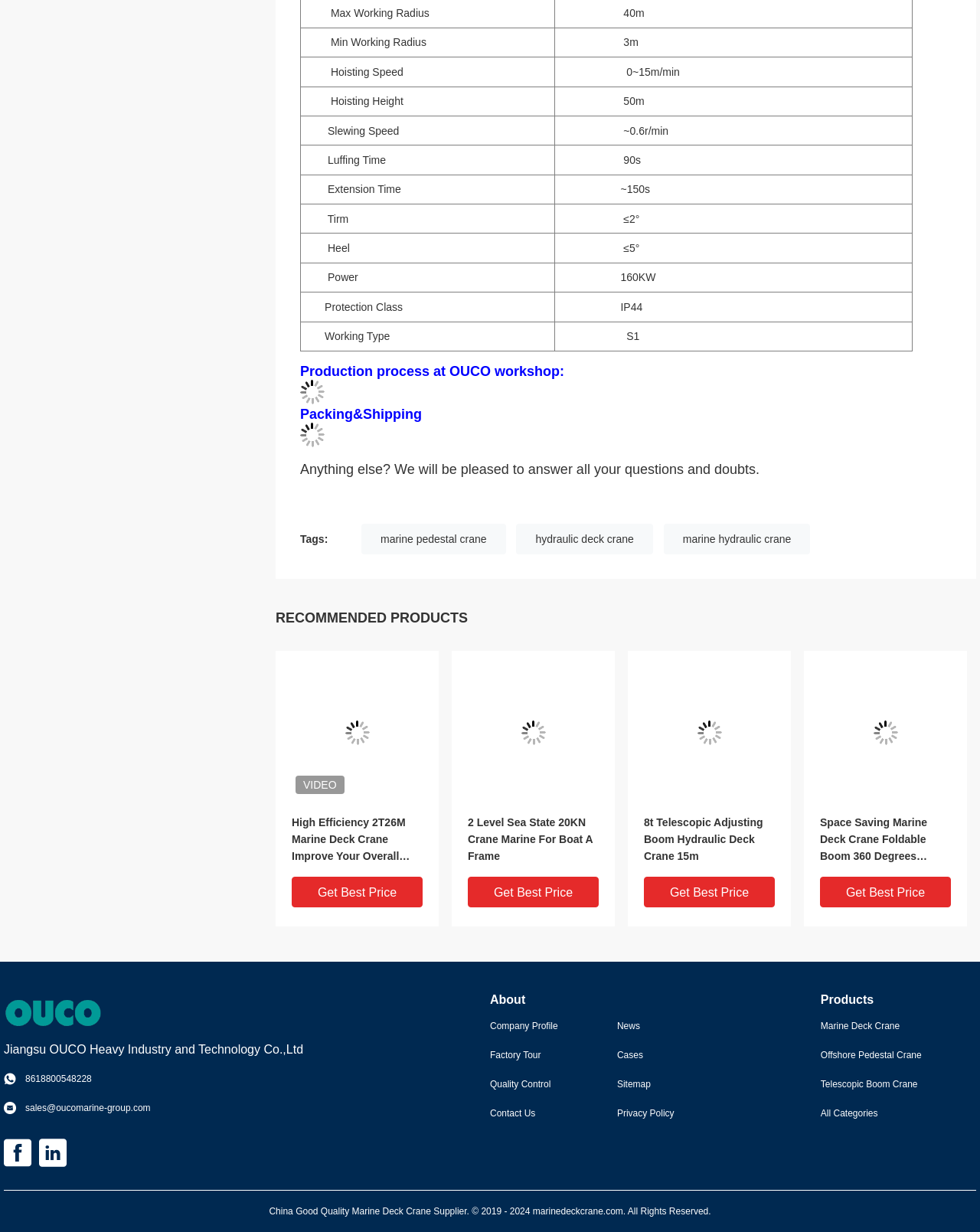Please answer the following question as detailed as possible based on the image: 
What is the protection class of the crane?

The table on the webpage lists the 'Protection Class' of the crane as 'IP44'.